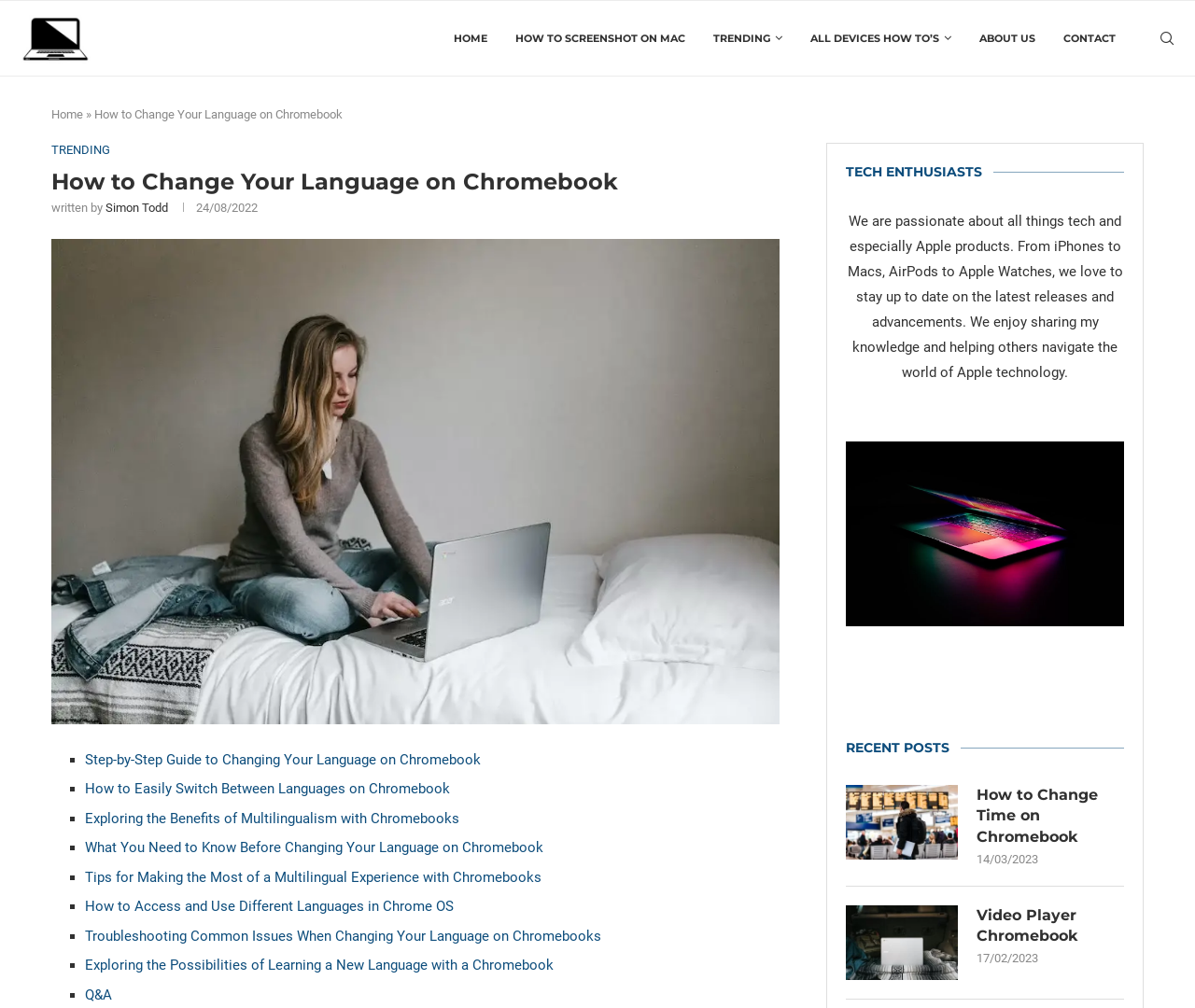Construct a thorough caption encompassing all aspects of the webpage.

This webpage is a step-by-step guide to changing the language on a Chromebook. At the top, there is a navigation bar with links to "HOME", "HOW TO SCREENSHOT ON MAC", "TRENDING", "ALL DEVICES HOW TO’S", "ABOUT US", and "CONTACT". On the right side of the navigation bar, there is a small icon with a link to an unknown page.

Below the navigation bar, there is a heading that reads "How to Change Your Language on Chromebook" followed by the author's name, "Simon Todd", and the date "24/08/2022". 

The main content of the webpage is a list of links, each with a bullet point, that provide a step-by-step guide to changing the language on a Chromebook. The links include "Step-by-Step Guide to Changing Your Language on Chromebook", "How to Easily Switch Between Languages on Chromebook", and several others.

On the right side of the webpage, there are two sections. The top section has a heading that reads "TECH ENTHUSIASTS" and a brief description of the website's focus on Apple products. Below this section, there is a section with a heading that reads "RECENT POSTS" and lists links to recent articles, including "How to Change Time on Chromebook" and "Video Player Chromebook", each with a date.